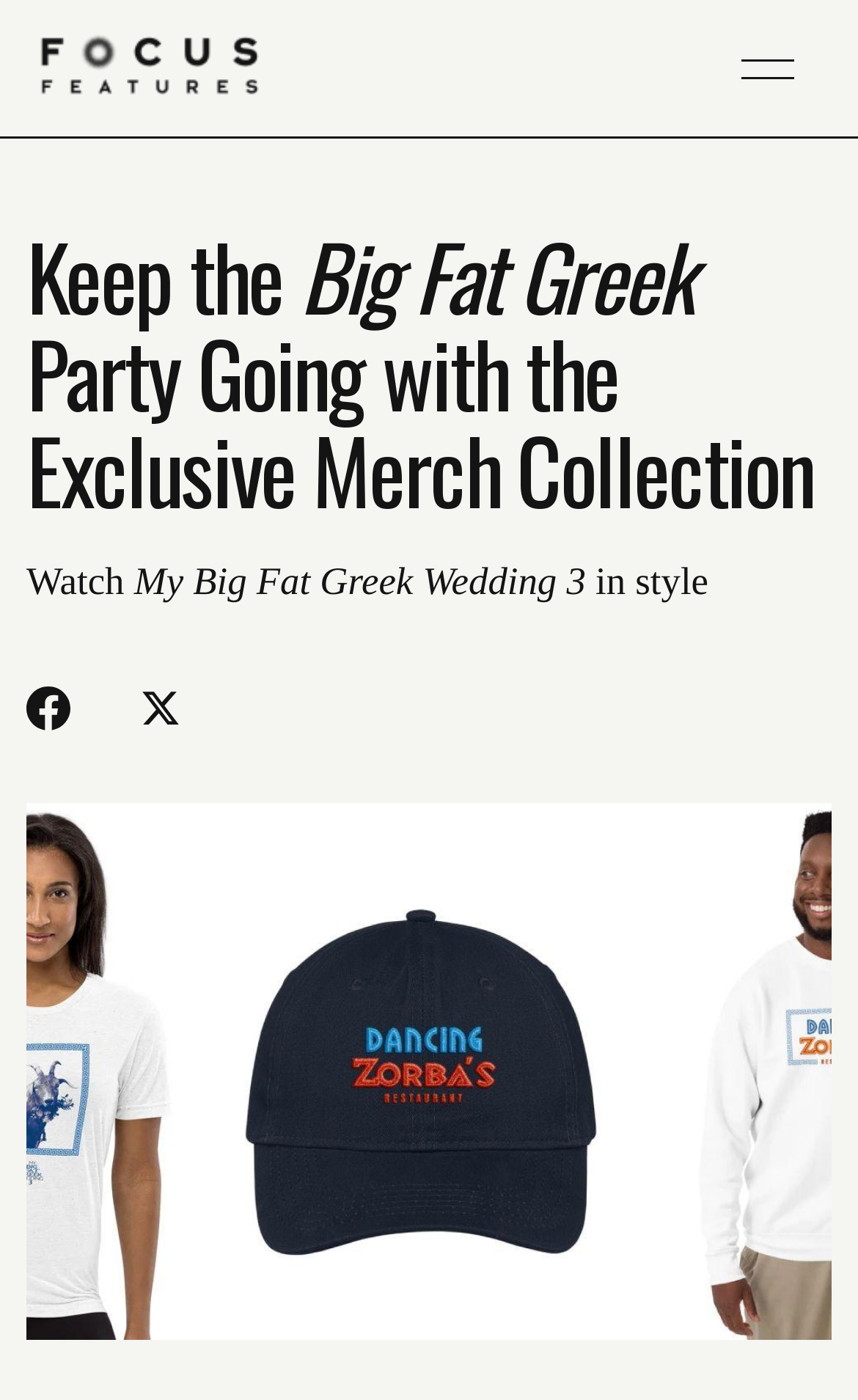Can you find the bounding box coordinates for the element that needs to be clicked to execute this instruction: "Watch My Big Fat Greek Wedding 3"? The coordinates should be given as four float numbers between 0 and 1, i.e., [left, top, right, bottom].

[0.031, 0.399, 0.156, 0.431]